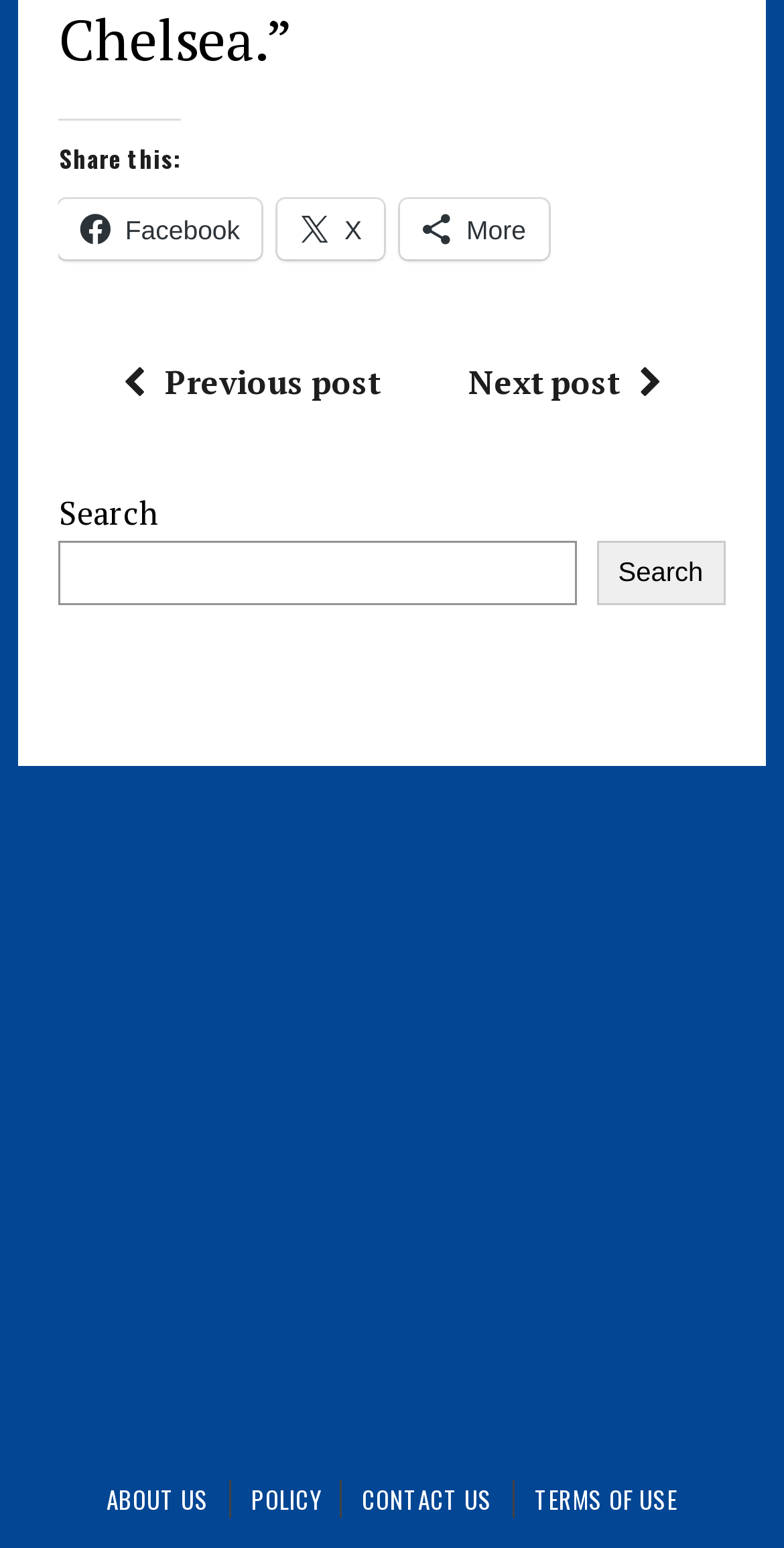Determine the bounding box coordinates of the section to be clicked to follow the instruction: "Go to next post". The coordinates should be given as four float numbers between 0 and 1, formatted as [left, top, right, bottom].

[0.597, 0.384, 0.869, 0.413]